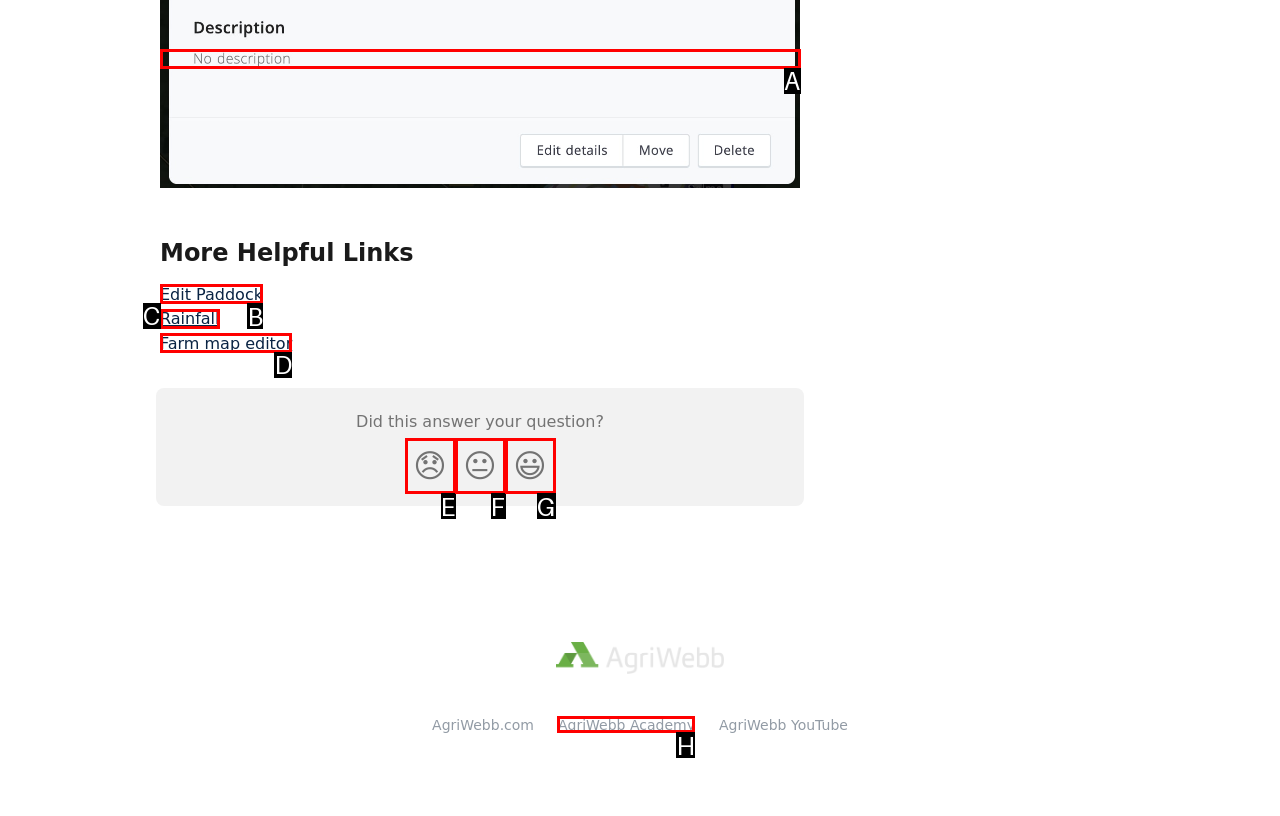Find the HTML element to click in order to complete this task: Open 'Farm map editor'
Answer with the letter of the correct option.

D